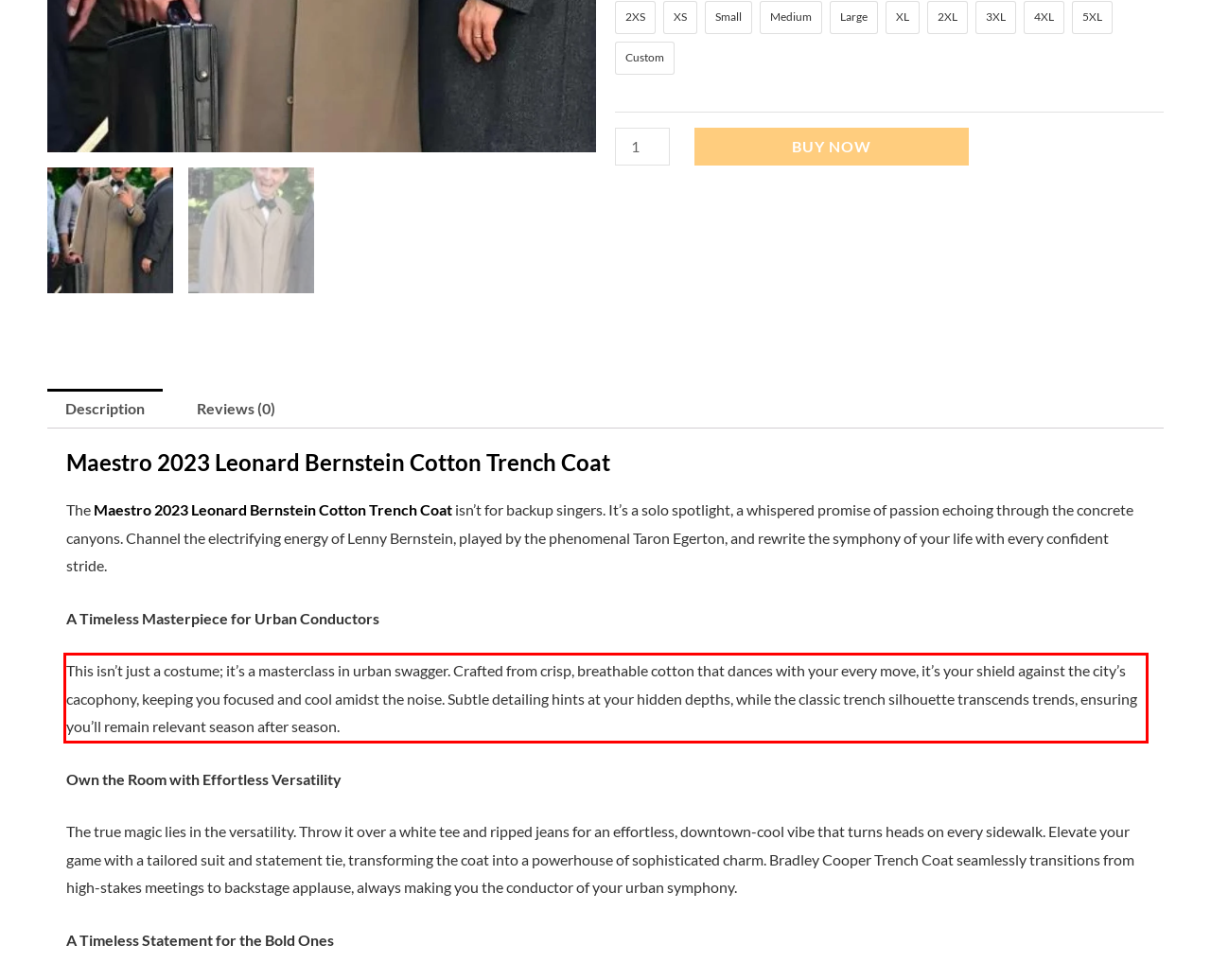Analyze the screenshot of a webpage where a red rectangle is bounding a UI element. Extract and generate the text content within this red bounding box.

This isn’t just a costume; it’s a masterclass in urban swagger. Crafted from crisp, breathable cotton that dances with your every move, it’s your shield against the city’s cacophony, keeping you focused and cool amidst the noise. Subtle detailing hints at your hidden depths, while the classic trench silhouette transcends trends, ensuring you’ll remain relevant season after season.